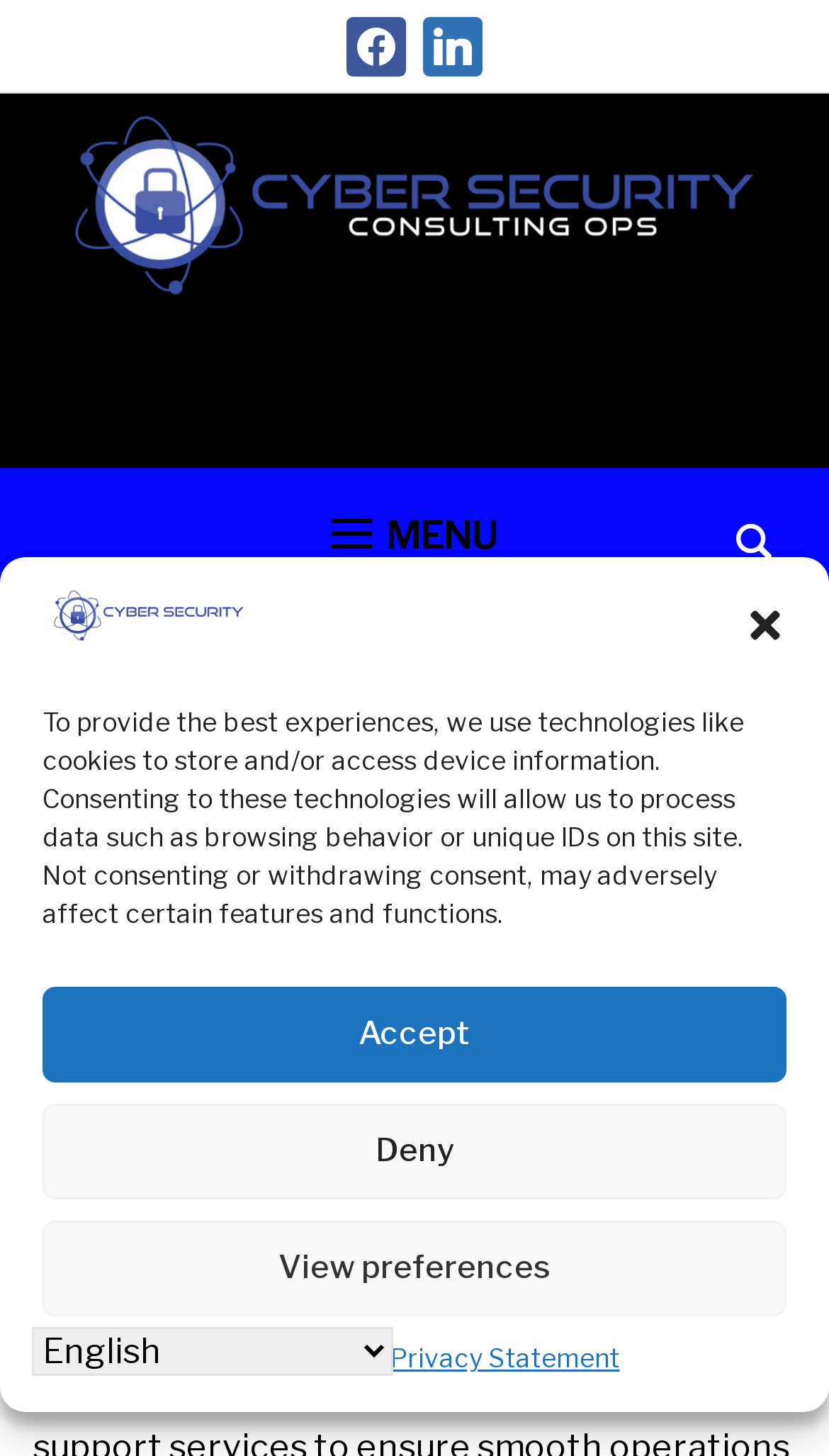Generate a thorough caption detailing the webpage content.

This webpage is about finding top-notch IT support services near you. At the top left corner, there is a logo of Cyber-Security-Consulting-Ops, which is also a link. Below the logo, there is a search button and a menu button. The menu button has a popup menu with a header that reads "The Ultimate Guide To Finding Top-Notch IT Support Services Near You". 

On the top right corner, there are social media links to Facebook and LinkedIn. Below these links, there is a large header that reads "The Ultimate Guide to Finding Top-Notch IT Support Services Near You". This header is also a link.

At the bottom of the page, there is a dialog box for managing cookie consent. The dialog box has a close button at the top right corner. Inside the dialog box, there is a paragraph of text explaining the use of cookies and technologies to store and access device information. Below the text, there are three buttons: "Accept", "Deny", and "View preferences". There are also two links to "Cookie Policy" and "Privacy Statement" at the bottom of the dialog box.

On the bottom left corner, there is a language selection combobox that allows users to select their preferred language.